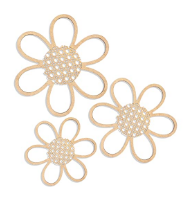Detail the scene depicted in the image with as much precision as possible.

The image features a charming set of three floral wall decor pieces crafted from natural rattan. Each piece is intricately designed with a delicate latticework pattern at the center, surrounded by petal-like loops that give a whimsical and earthy aesthetic. This set embodies the faux bohemian style, adding a touch of creativity and warmth to any room, making it perfect for home offices, nurseries, or any space in need of a cozy, nature-inspired enhancement. The neutral tones of the rattan ensure that these decorative accents can seamlessly blend into various interior designs, allowing for both individuality and a chic look.